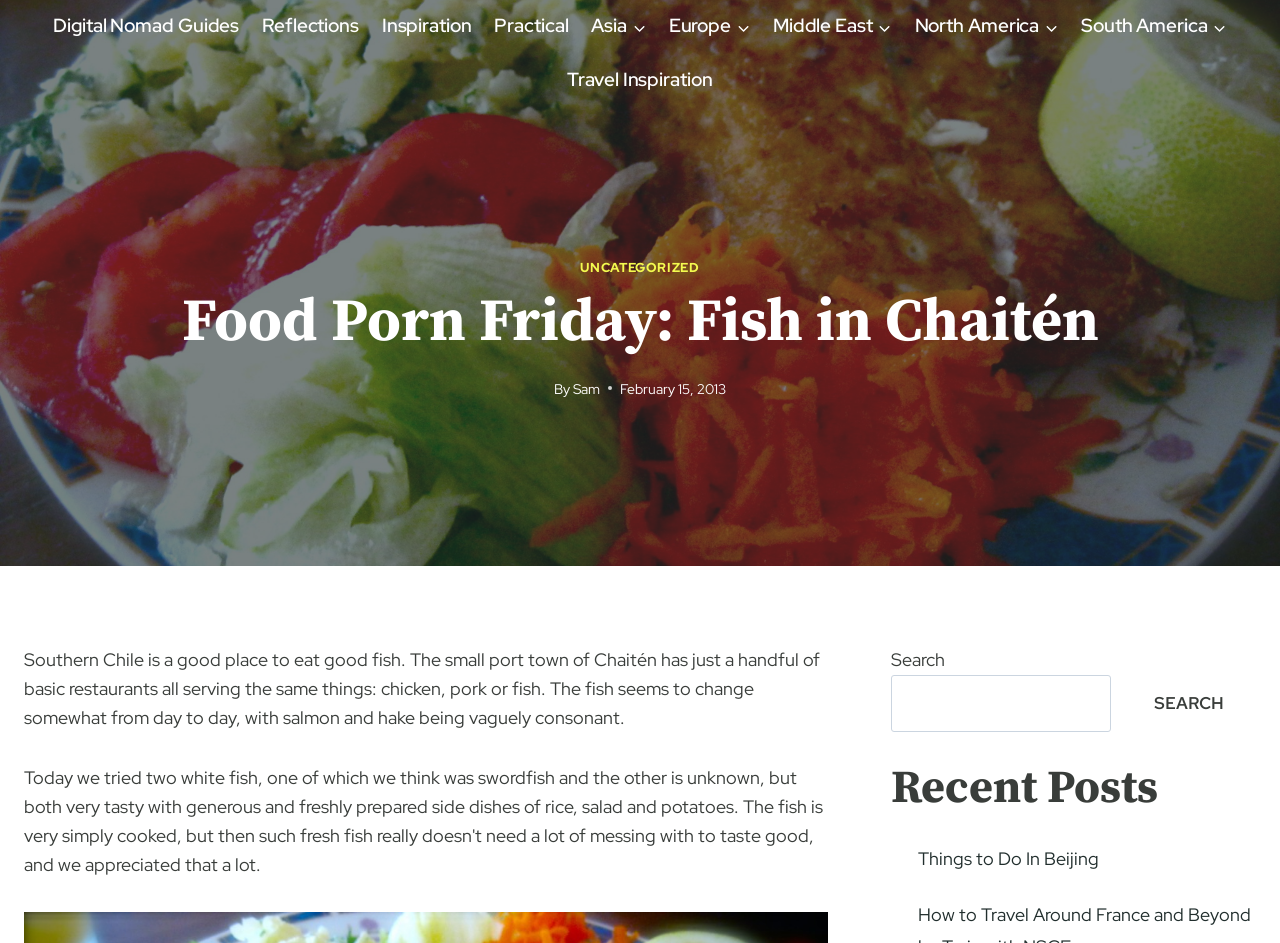Locate the bounding box coordinates of the clickable element to fulfill the following instruction: "Expand the Europe menu". Provide the coordinates as four float numbers between 0 and 1 in the format [left, top, right, bottom].

[0.576, 0.0, 0.588, 0.056]